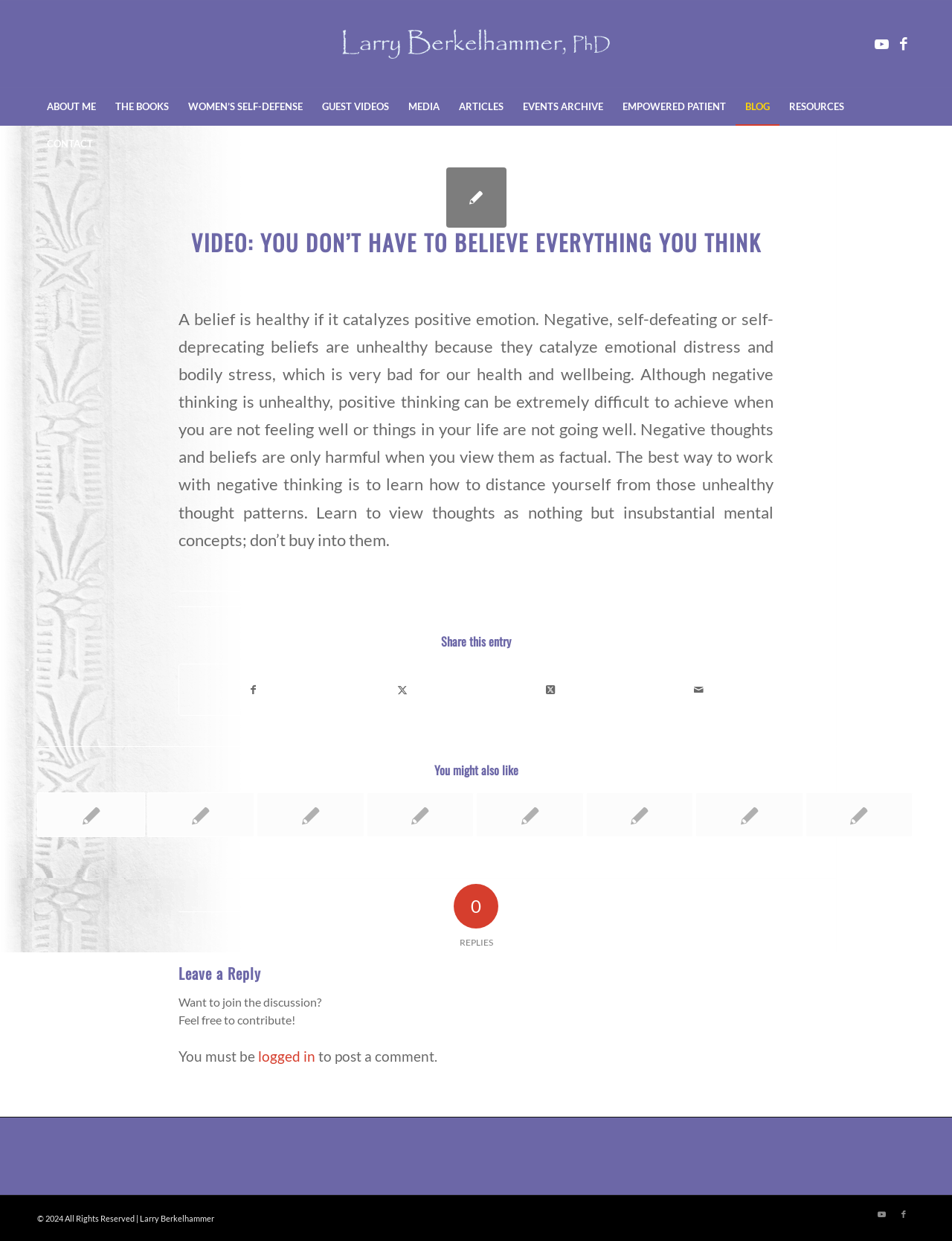Determine the bounding box coordinates of the UI element that matches the following description: "Blog". The coordinates should be four float numbers between 0 and 1 in the format [left, top, right, bottom].

[0.773, 0.071, 0.819, 0.101]